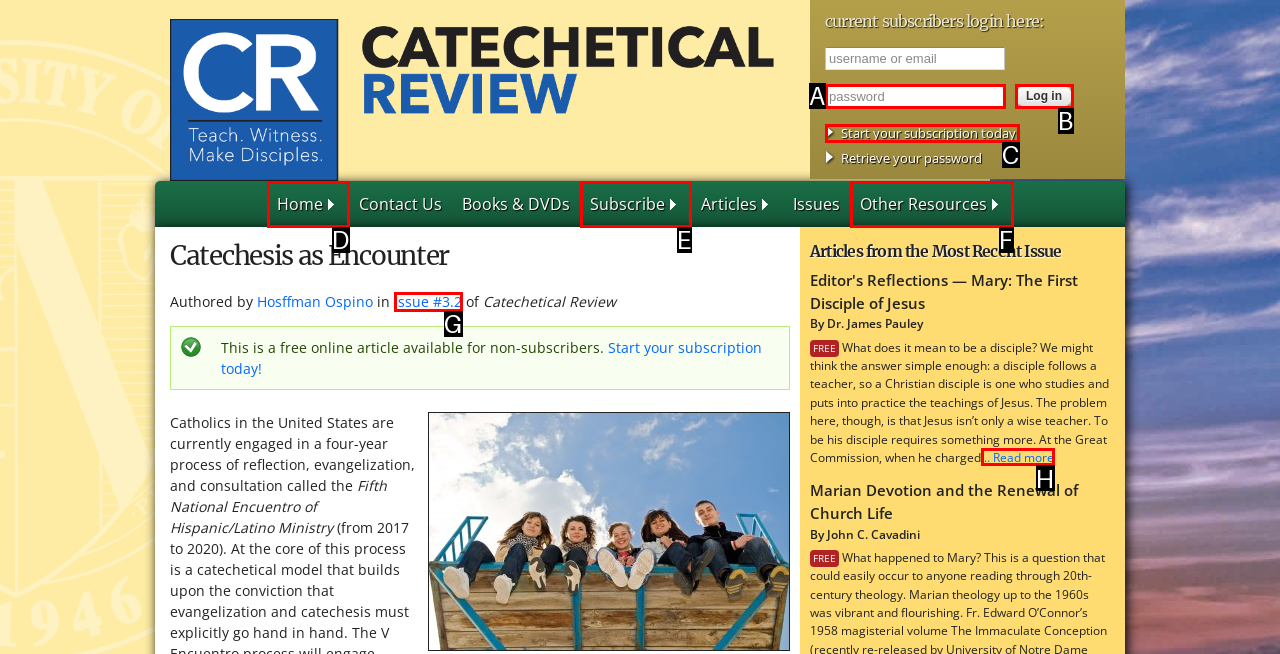Based on the description: Other Resources, find the HTML element that matches it. Provide your answer as the letter of the chosen option.

F